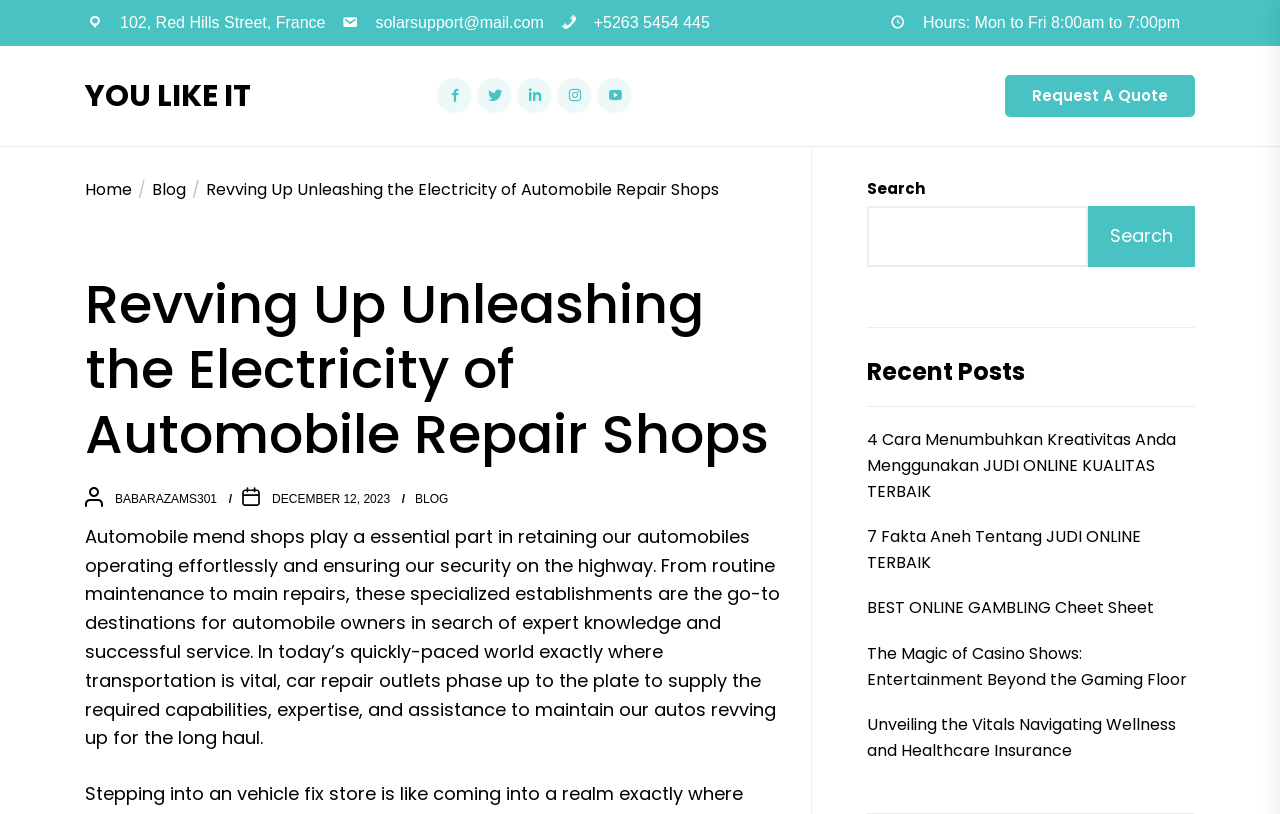Refer to the image and provide an in-depth answer to the question:
What is the purpose of automobile repair shops?

I inferred the purpose of automobile repair shops by reading the static text element that describes their role. The text states that automobile repair shops 'play a essential part in retaining our automobiles operating effortlessly and ensuring our security on the highway'.